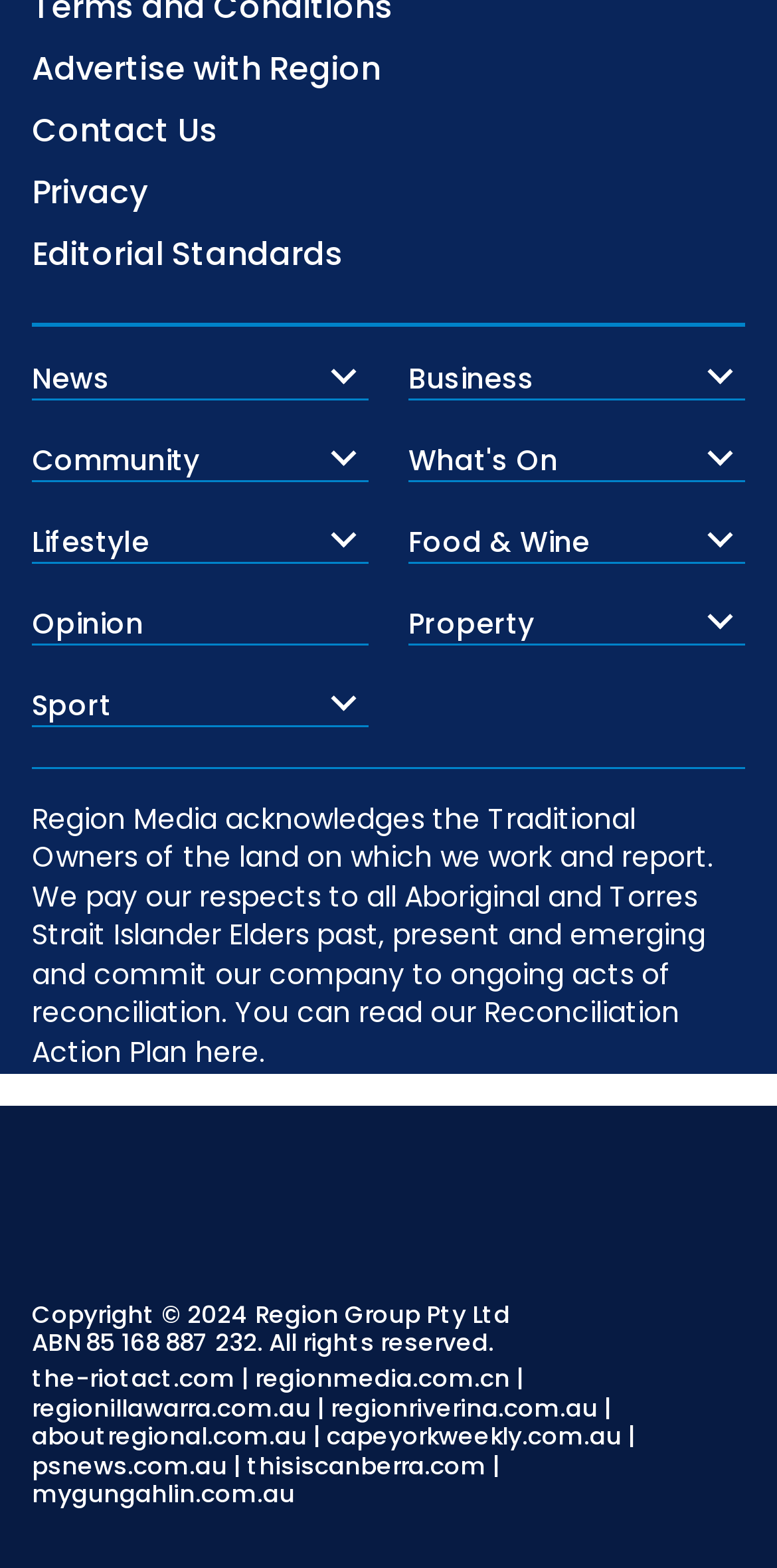What type of content is featured in the 'Best in Wollongong' section?
Examine the image closely and answer the question with as much detail as possible.

The type of content featured in the 'Best in Wollongong' section can be inferred from its name, which suggests that it highlights the best things about Wollongong, a local area.